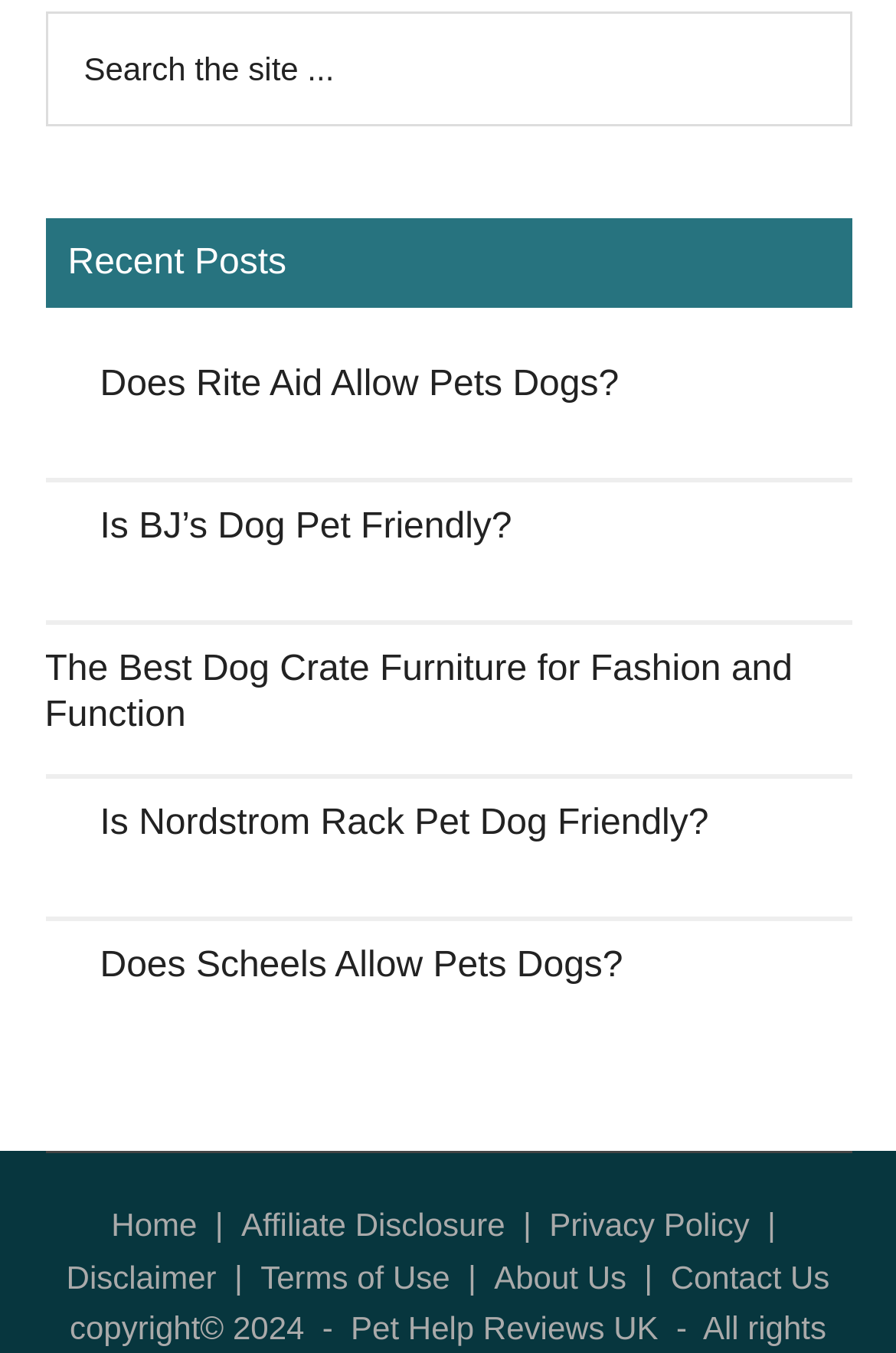Please find the bounding box coordinates in the format (top-left x, top-left y, bottom-right x, bottom-right y) for the given element description. Ensure the coordinates are floating point numbers between 0 and 1. Description: Terms of Use

[0.291, 0.93, 0.502, 0.957]